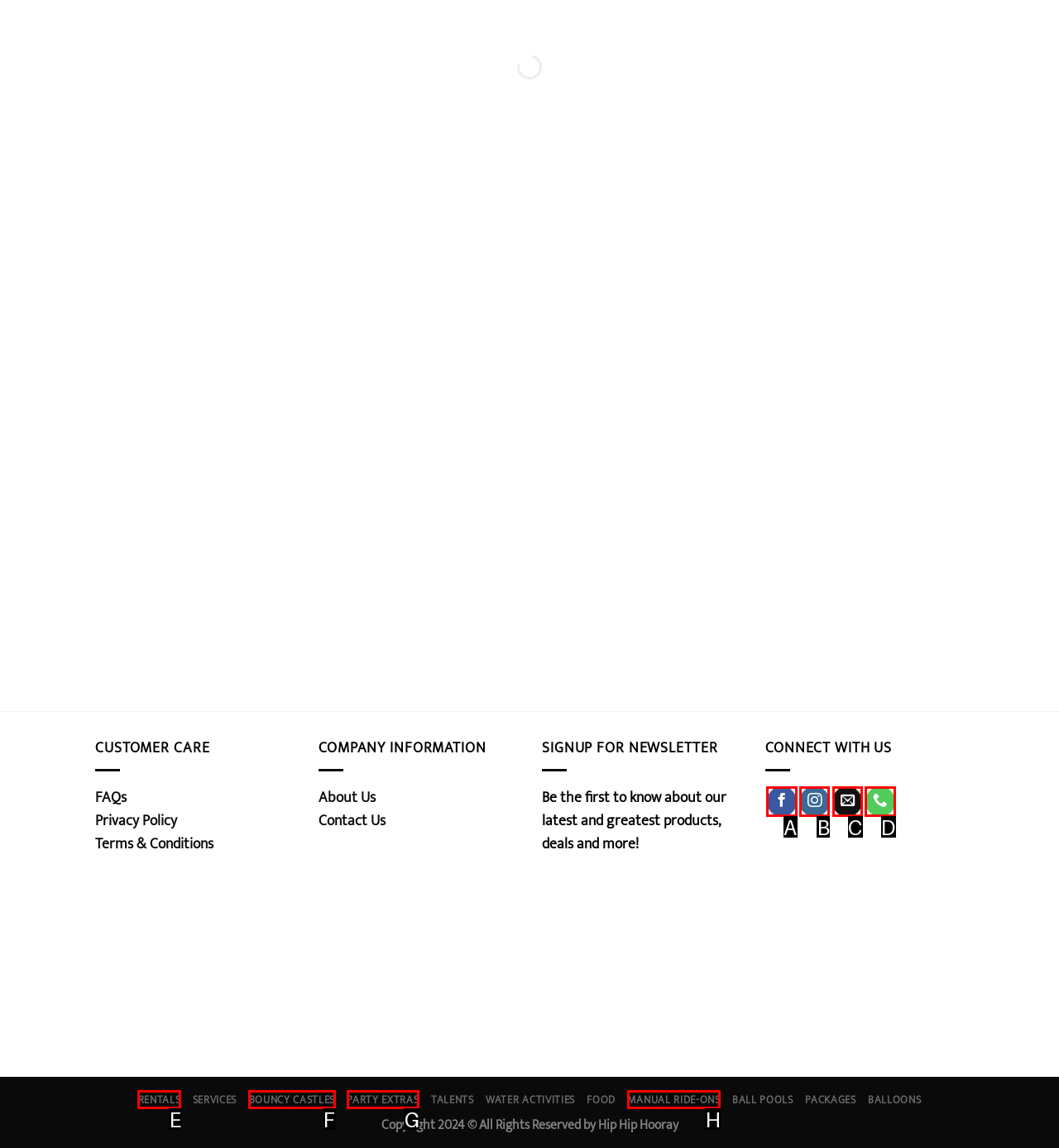Based on the task: Explore rentals, which UI element should be clicked? Answer with the letter that corresponds to the correct option from the choices given.

E